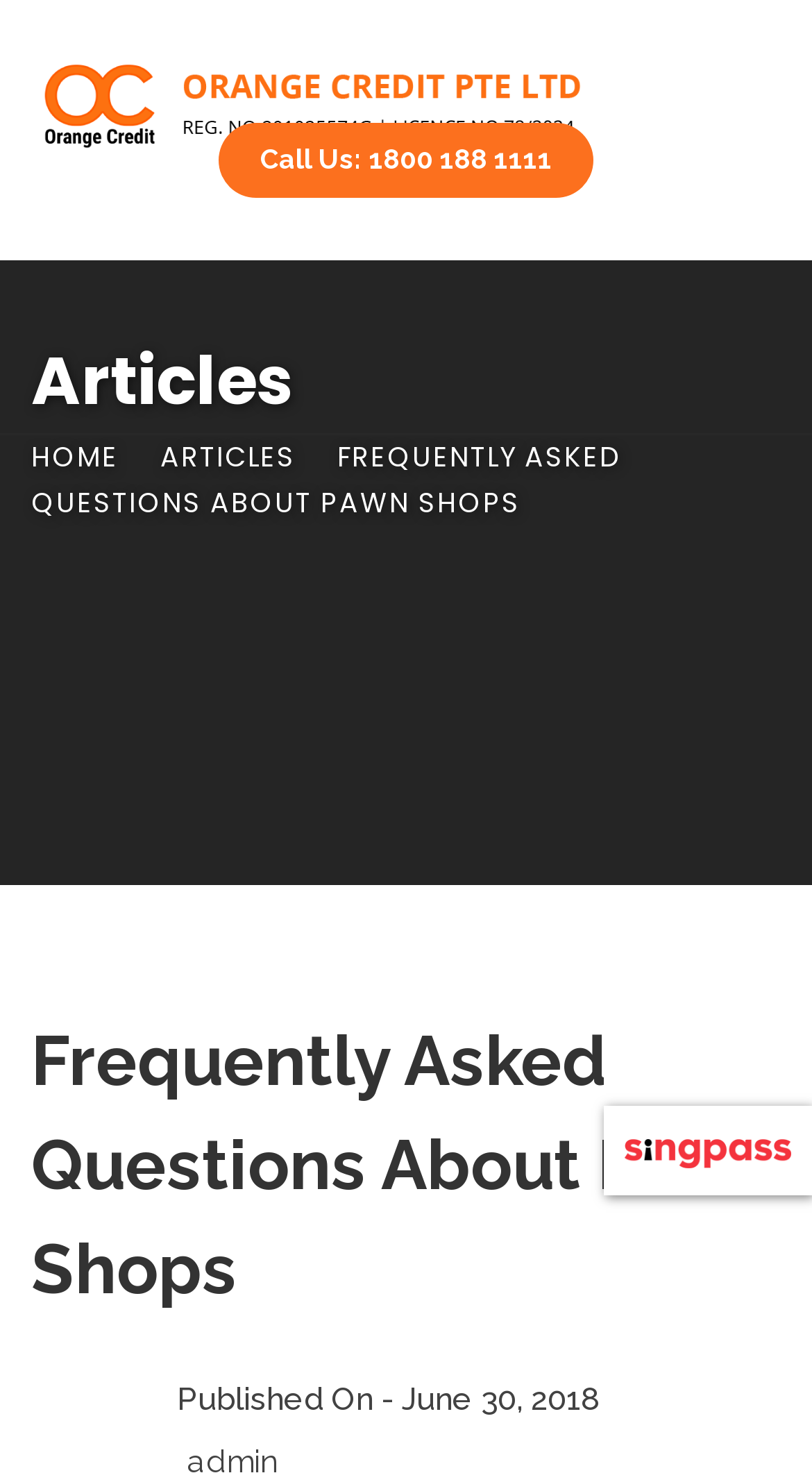What is the category of the current article? Observe the screenshot and provide a one-word or short phrase answer.

Frequently Asked Questions